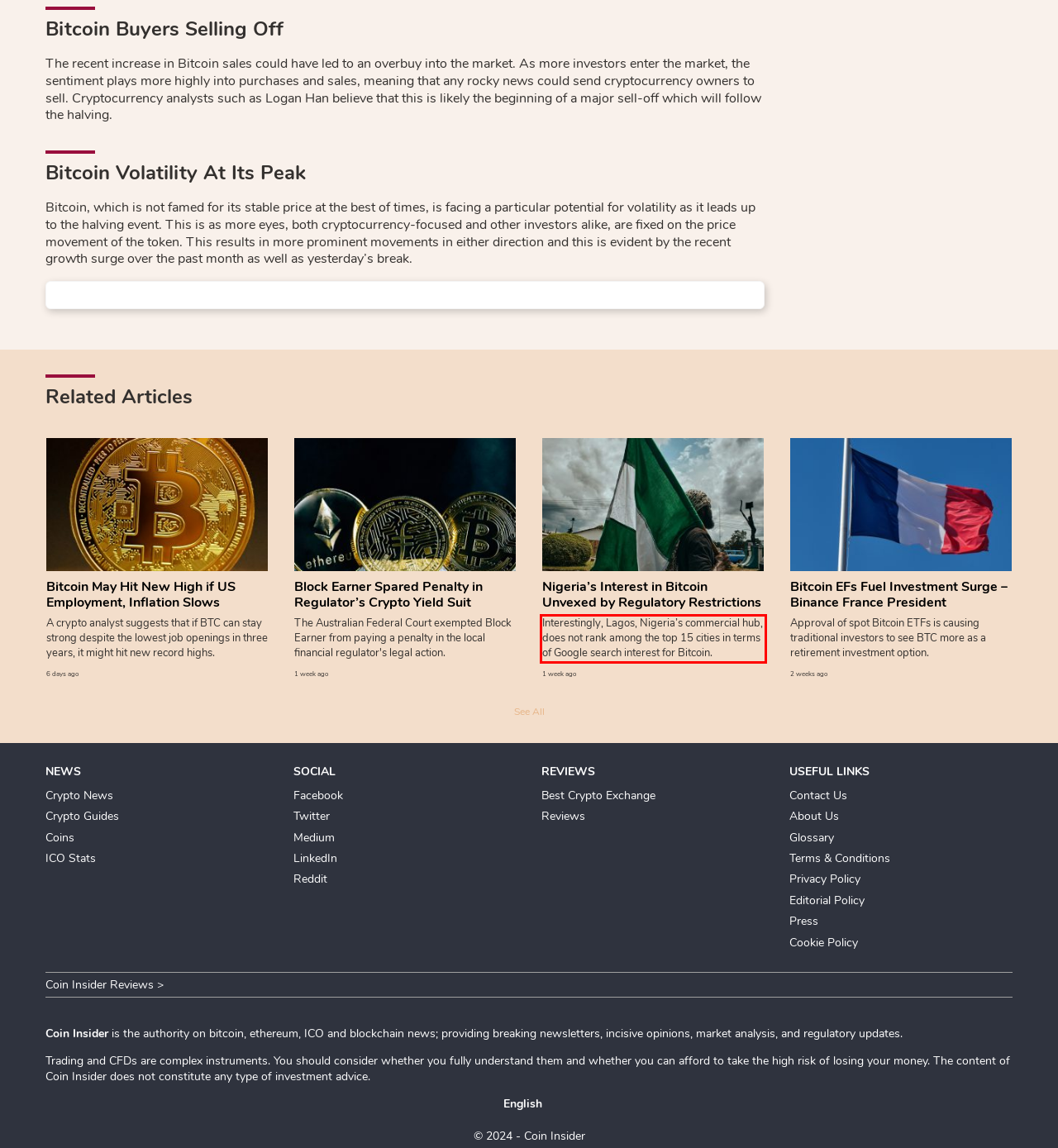You have a screenshot of a webpage, and there is a red bounding box around a UI element. Utilize OCR to extract the text within this red bounding box.

Interestingly, Lagos, Nigeria’s commercial hub, does not rank among the top 15 cities in terms of Google search interest for Bitcoin.